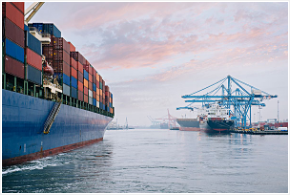What is the purpose of the towering cranes?
Give a detailed response to the question by analyzing the screenshot.

The caption states that the towering cranes stand ready to facilitate the loading and unloading of goods, implying that their purpose is to assist in the logistics operations at the port.